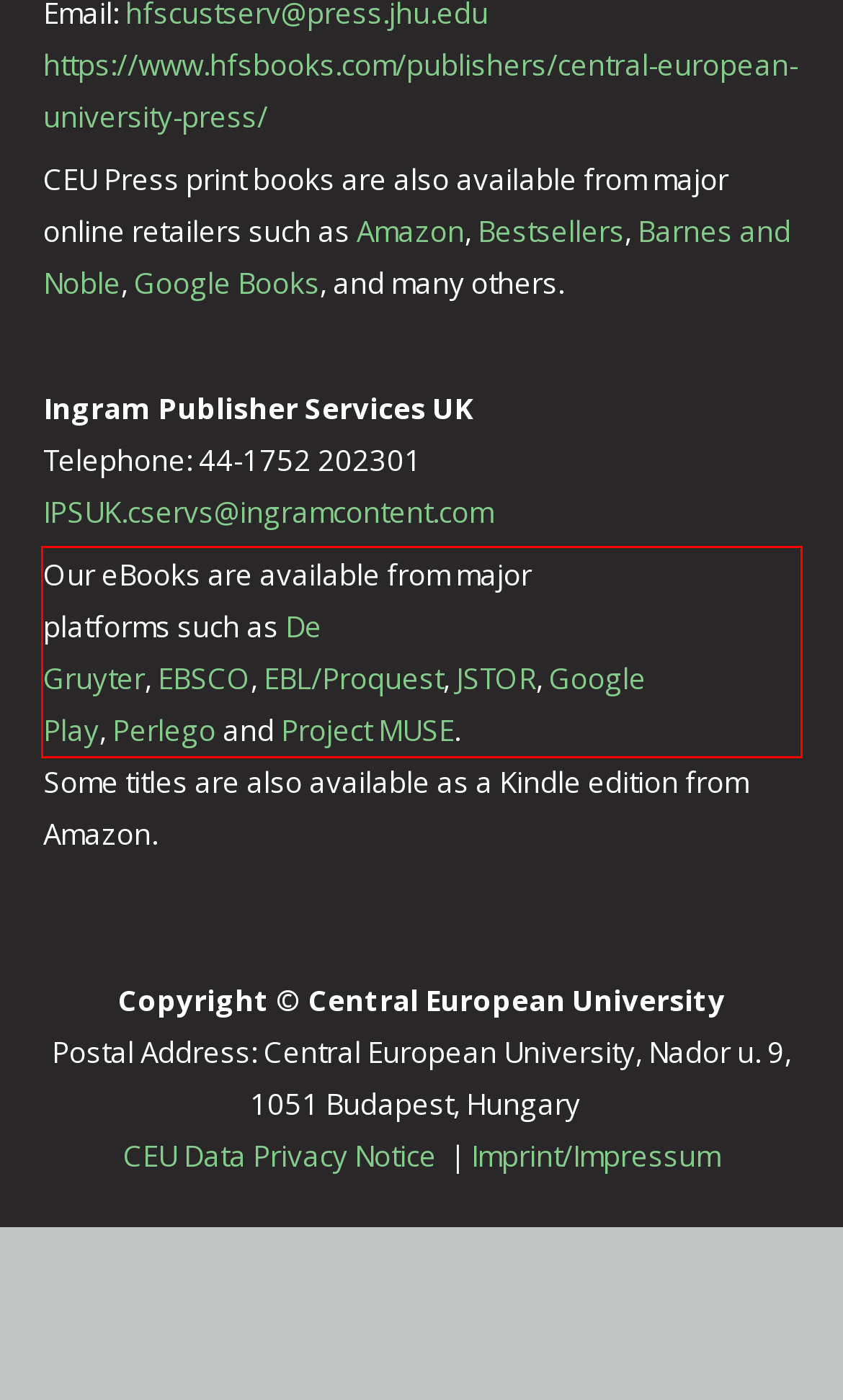Using the provided screenshot of a webpage, recognize the text inside the red rectangle bounding box by performing OCR.

Our eBooks are available from major platforms such as De Gruyter, EBSCO, EBL/Proquest, JSTOR, Google Play, Perlego and Project MUSE.